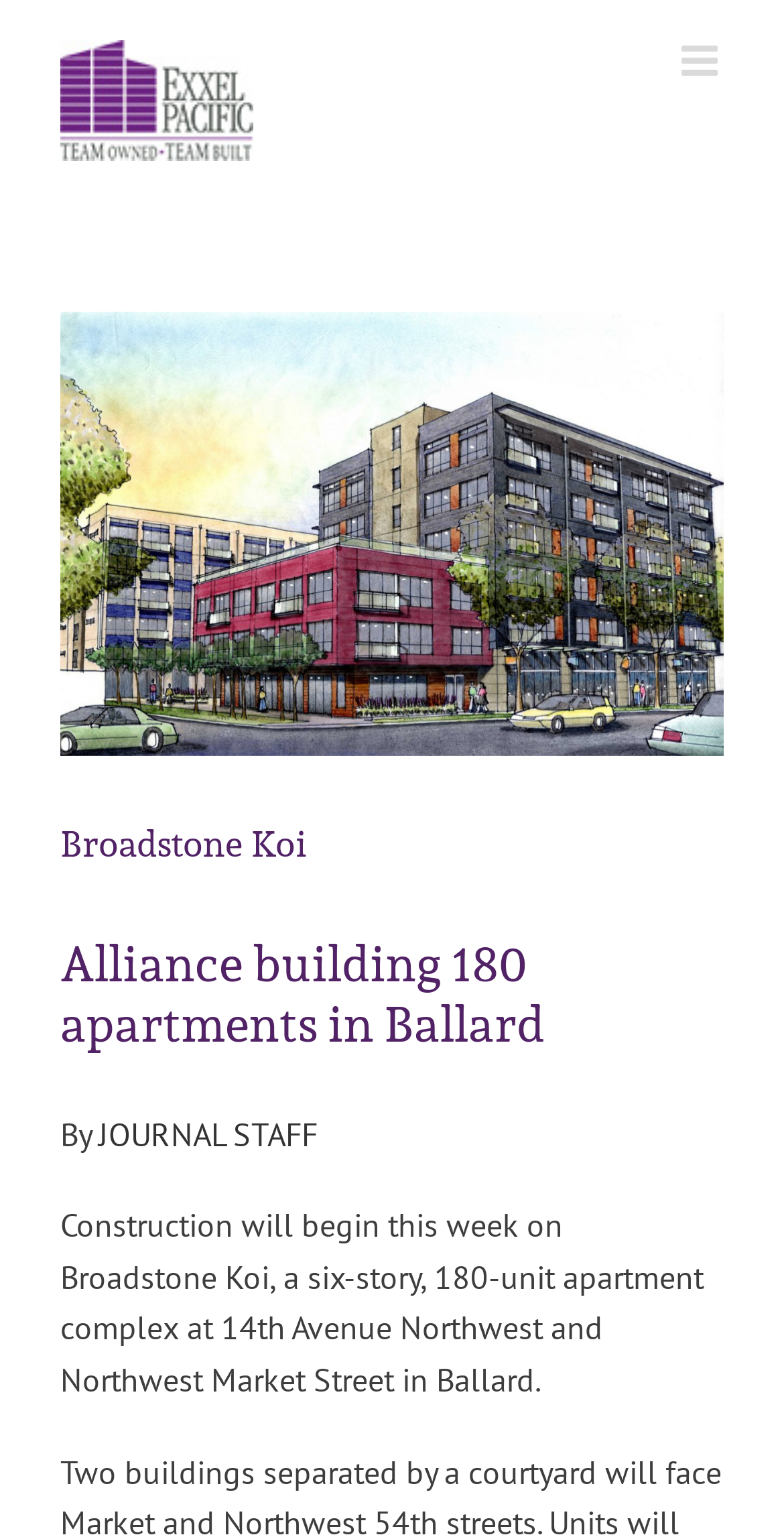What is the location of the apartment complex?
Please use the visual content to give a single word or phrase answer.

Ballard